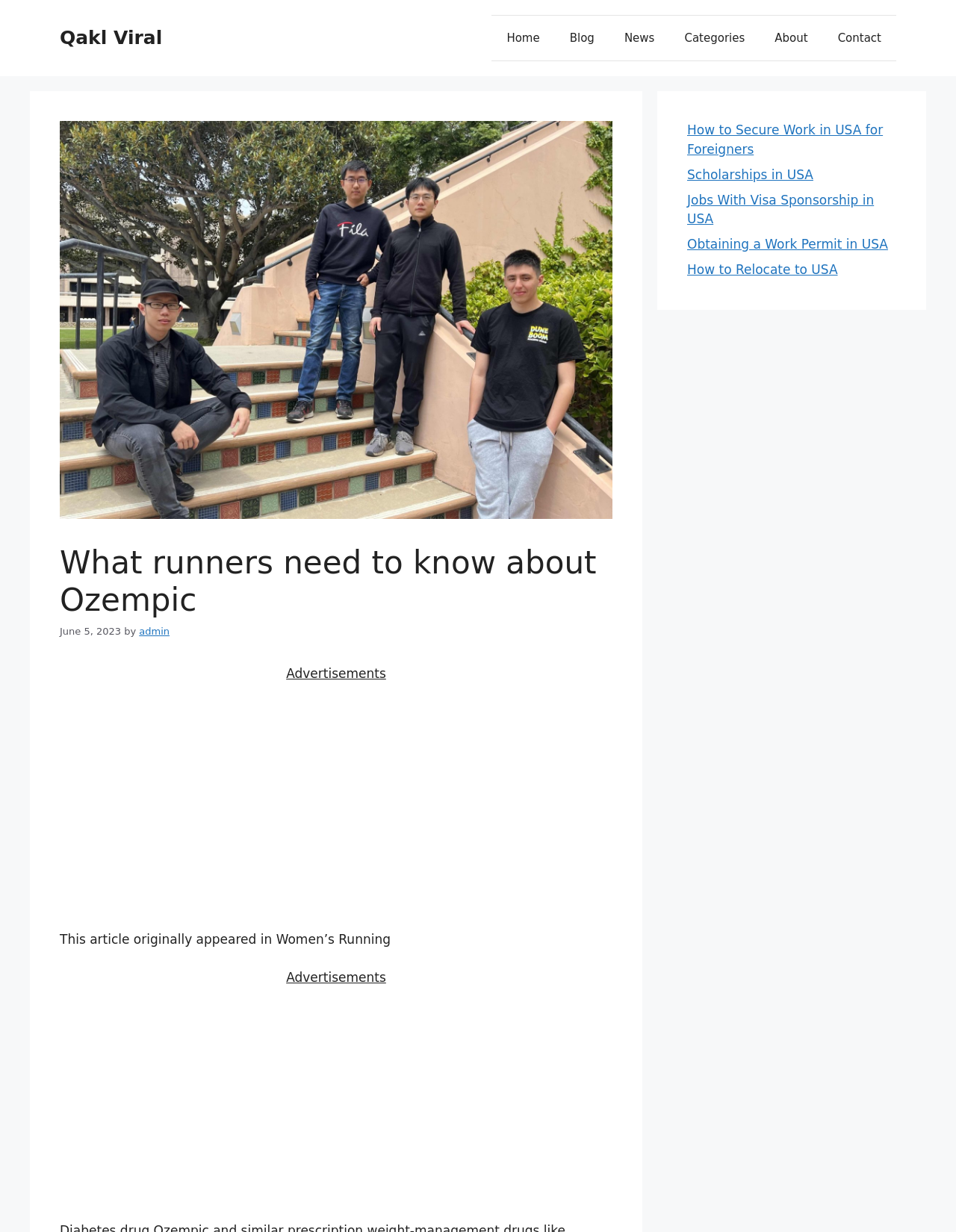Respond with a single word or phrase to the following question:
How many advertisements are present on the webpage?

2